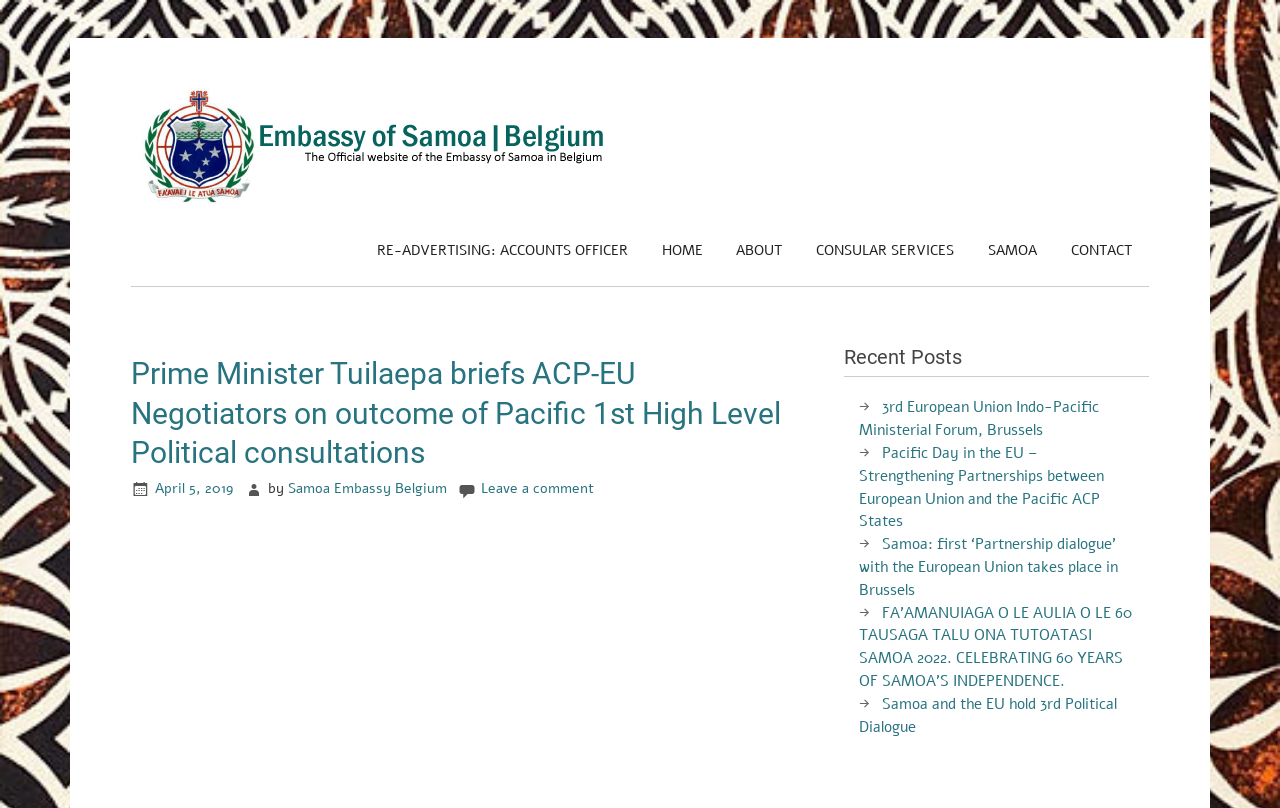Summarize the webpage comprehensively, mentioning all visible components.

The webpage appears to be the homepage of the Embassy of Samoa in Belgium. At the top left corner, there is a logo of the embassy. Below the logo, there is a heading that reads "Prime Minister Tuilaepa briefs ACP-EU Negotiators on outcome of Pacific 1st High Level Political consultations". This heading is followed by a link to the article with the same title, which is dated April 5, 2019. The article is attributed to "Samoa Embassy Belgium".

To the top right, there are several links to different sections of the website, including "HOME", "ABOUT", "CONSULAR SERVICES", "SAMOA", and "CONTACT". 

Below the heading, there is a section titled "Recent Posts" which lists several news articles. The articles are listed in a vertical column and are marked with bullet points. The titles of the articles include "3rd European Union Indo-Pacific Ministerial Forum, Brussels", "Pacific Day in the EU – Strengthening Partnerships between European Union and the Pacific ACP States", "Samoa: first ‘Partnership dialogue’ with the European Union takes place in Brussels", "FA’AMANUIAGA O LE AULIA O LE 60 TAUSAGA TALU ONA TUTOATASI SAMOA 2022. CELEBRATING 60 YEARS OF SAMOA’S INDEPENDENCE", and "Samoa and the EU hold 3rd Political Dialogue".